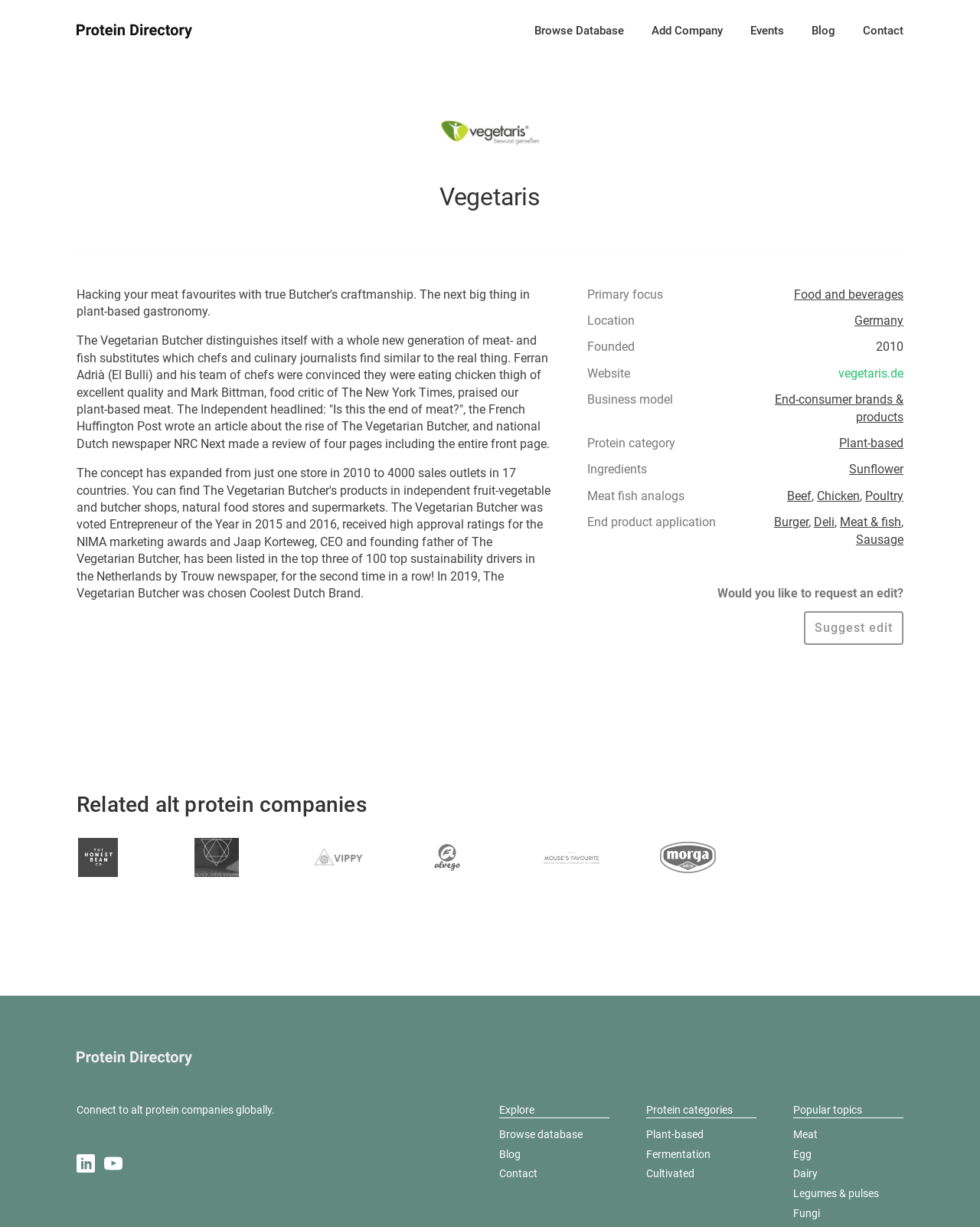Generate a thorough explanation of the webpage's elements.

This webpage is about The Vegetarian Butcher, a company that specializes in plant-based meat and fish substitutes. At the top of the page, there are several links to navigate to different sections of the website, including "Browse Database", "Add Company", "Events", "Blog", and "Contact". 

Below the navigation links, there is a heading that reads "Vegetaris" and a paragraph of text that describes The Vegetarian Butcher's products and their reception by chefs and culinary journalists. 

To the right of the paragraph, there is a section with several links and static text, including "Primary focus", "Location", "Founded", "Website", "Business model", "Protein category", "Ingredients", "Meat fish analogs", and "End product application". Each of these links and static text elements is arranged in a vertical column.

Further down the page, there is a heading that reads "Related alt protein companies" and a row of six links below it. 

At the bottom of the page, there are several links to connect with The Vegetarian Butcher on social media, including LinkedIn and YouTube. There are also links to "Explore" and browse the database, as well as links to different protein categories and popular topics.